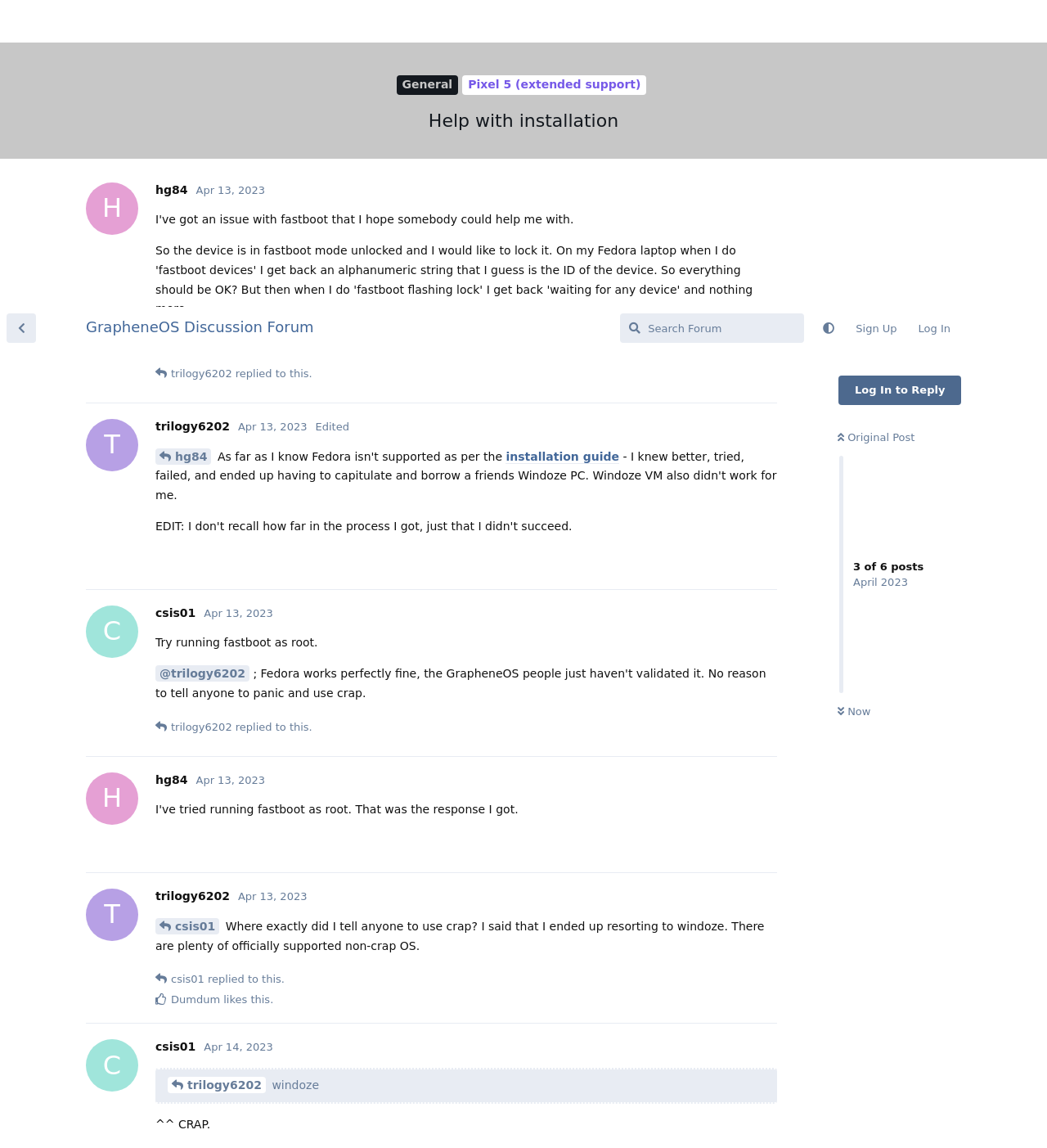Pinpoint the bounding box coordinates of the element that must be clicked to accomplish the following instruction: "Write a reply". The coordinates should be in the format of four float numbers between 0 and 1, i.e., [left, top, right, bottom].

[0.066, 0.803, 0.758, 0.877]